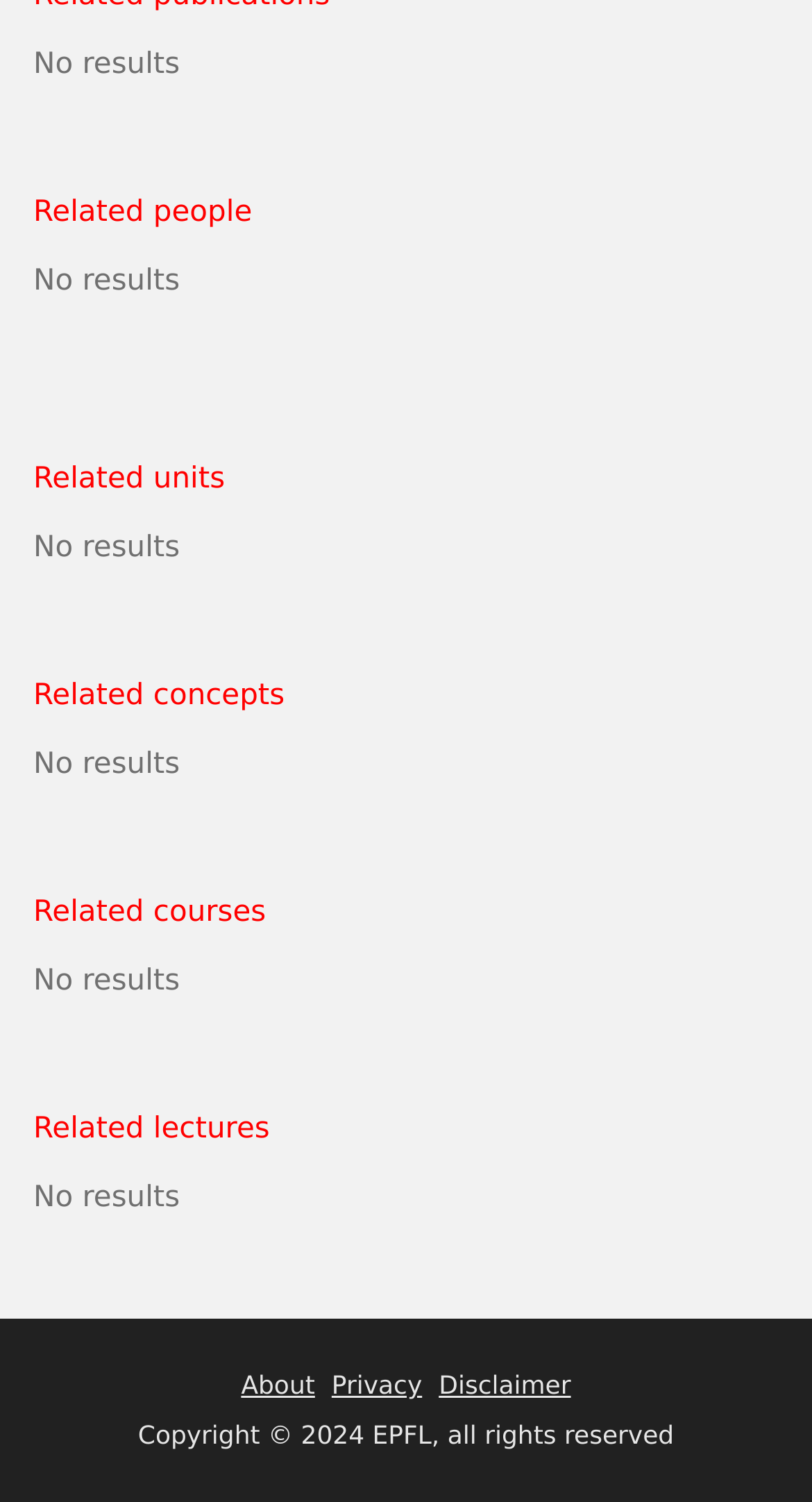What is the last item in the list of related categories?
Using the image as a reference, give an elaborate response to the question.

I looked at the list of related categories, which includes 'Related people', 'Related units', 'Related concepts', 'Related courses', and 'Related lectures'. The last item in this list is 'Related lectures'.